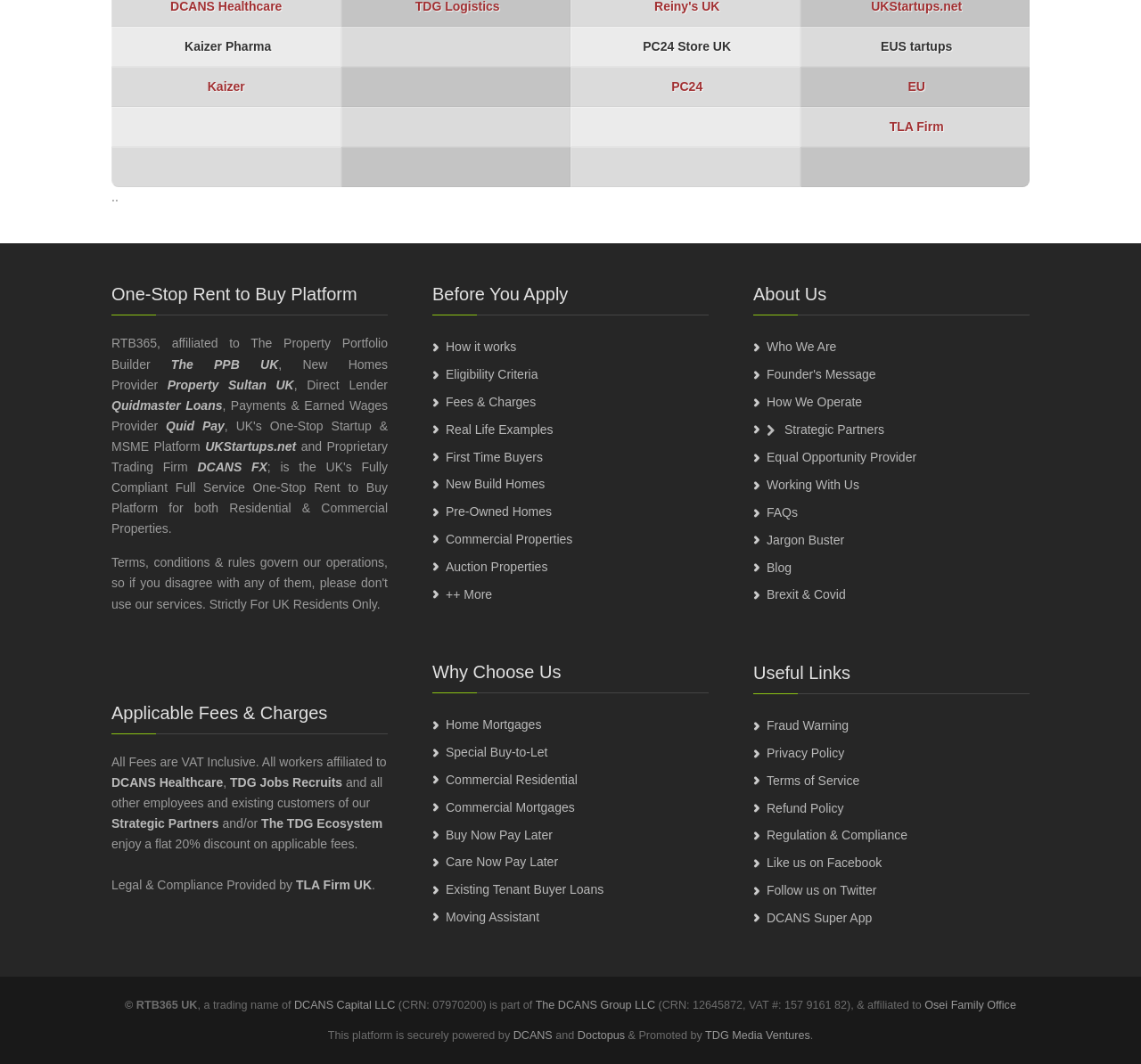What is the discount offered to employees and existing customers?
Answer the question with a single word or phrase by looking at the picture.

20% discount